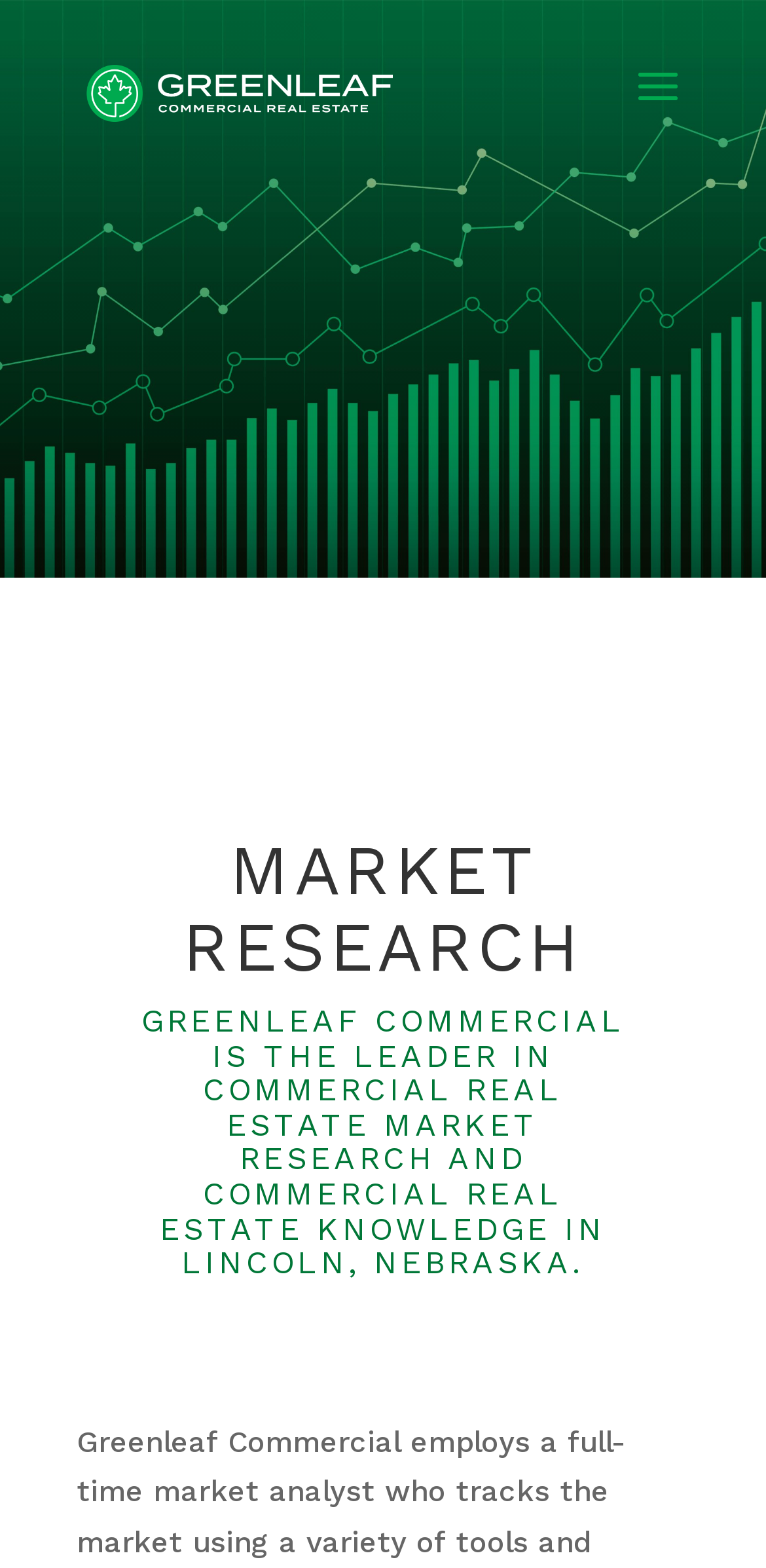Predict the bounding box of the UI element based on this description: "alt="Greenleaf Commercial Real Estate"".

[0.113, 0.047, 0.513, 0.069]